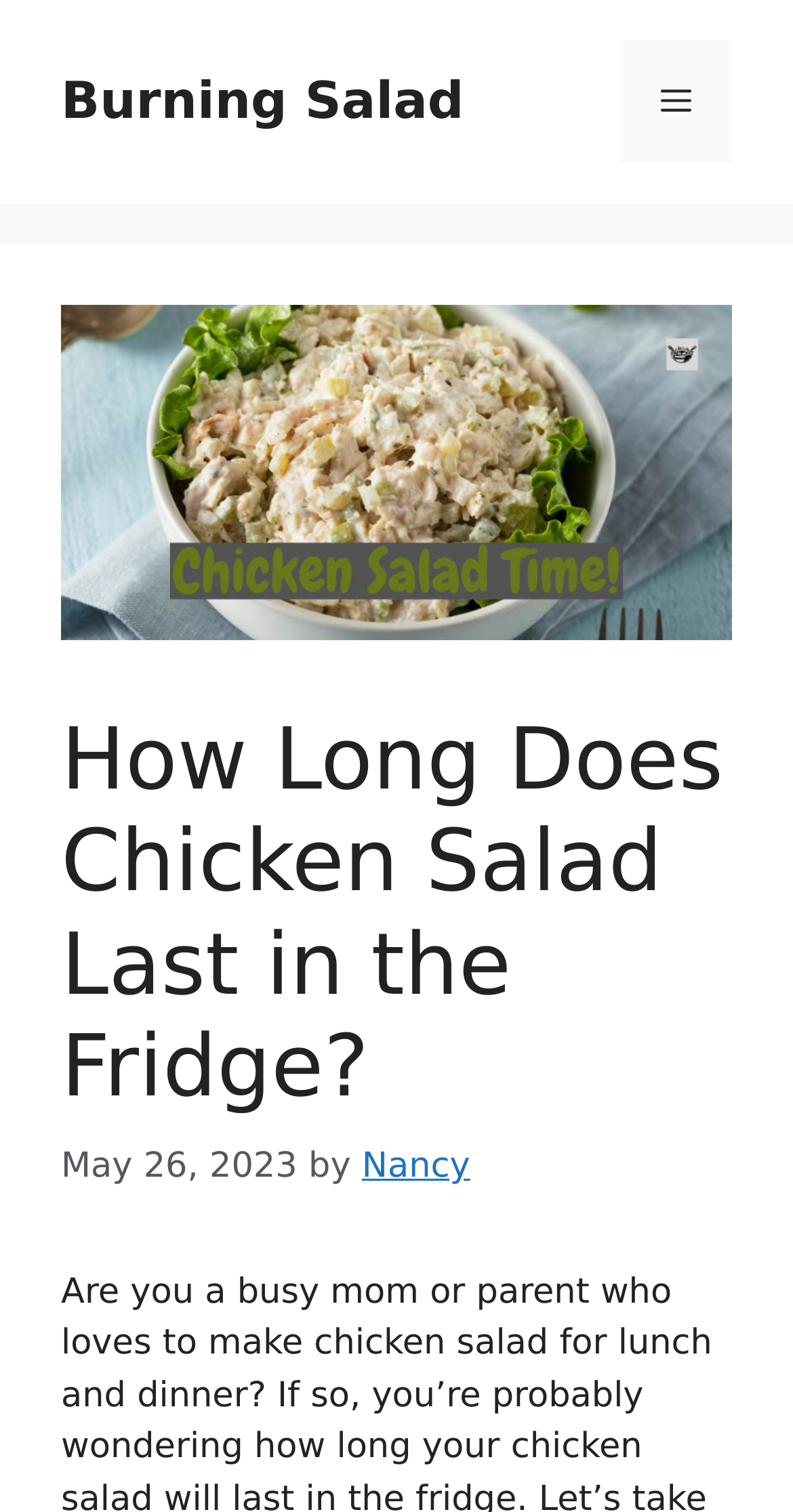Who is the author of the article?
Offer a detailed and full explanation in response to the question.

I found the author's name by looking at the link element in the header section, which contains the text 'Nancy'.